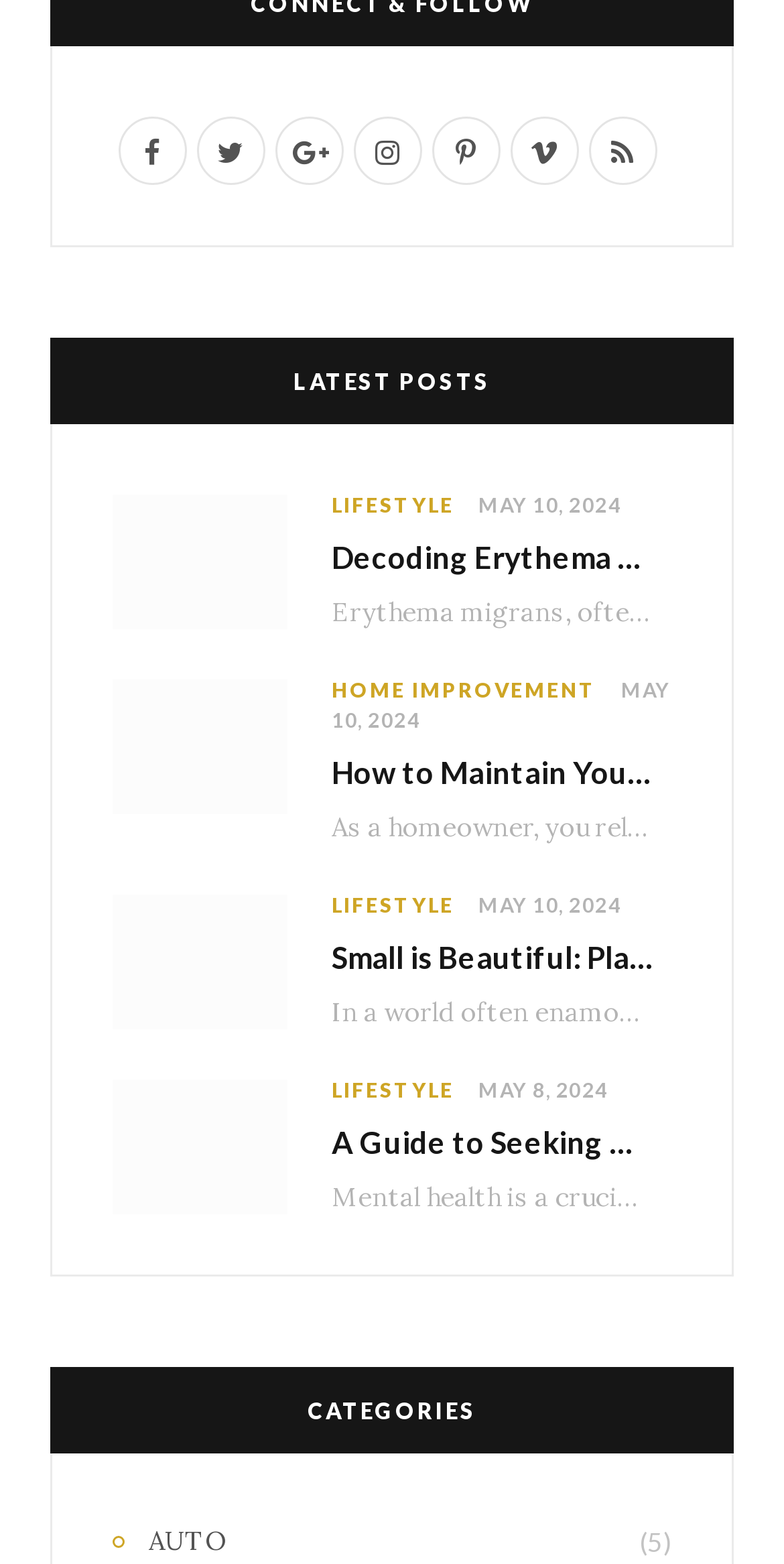Please pinpoint the bounding box coordinates for the region I should click to adhere to this instruction: "Explore the category of HOME IMPROVEMENT".

[0.423, 0.432, 0.762, 0.451]